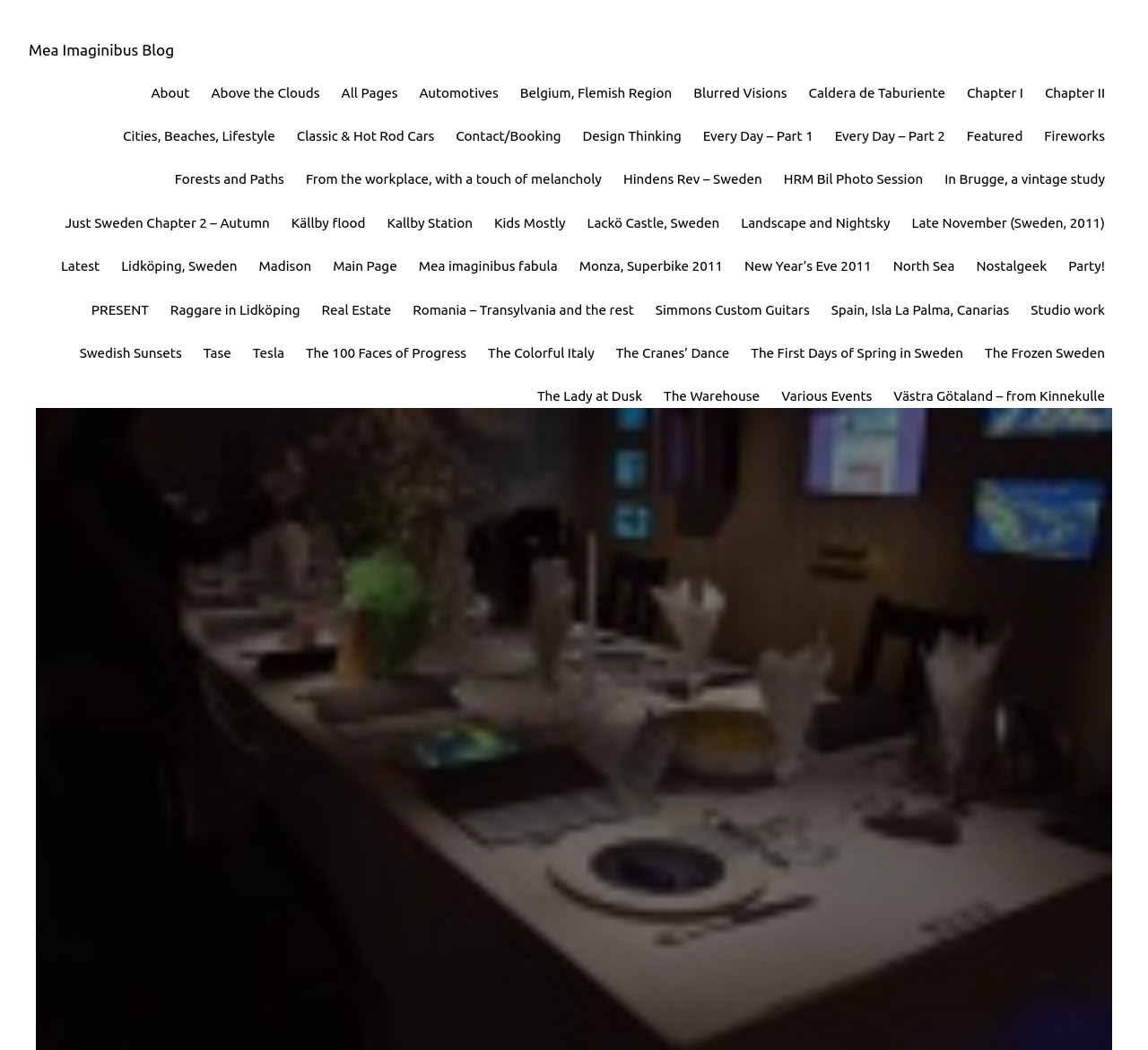Please identify the coordinates of the bounding box for the clickable region that will accomplish this instruction: "Read Mea imaginibus fabula".

[0.365, 0.244, 0.486, 0.264]